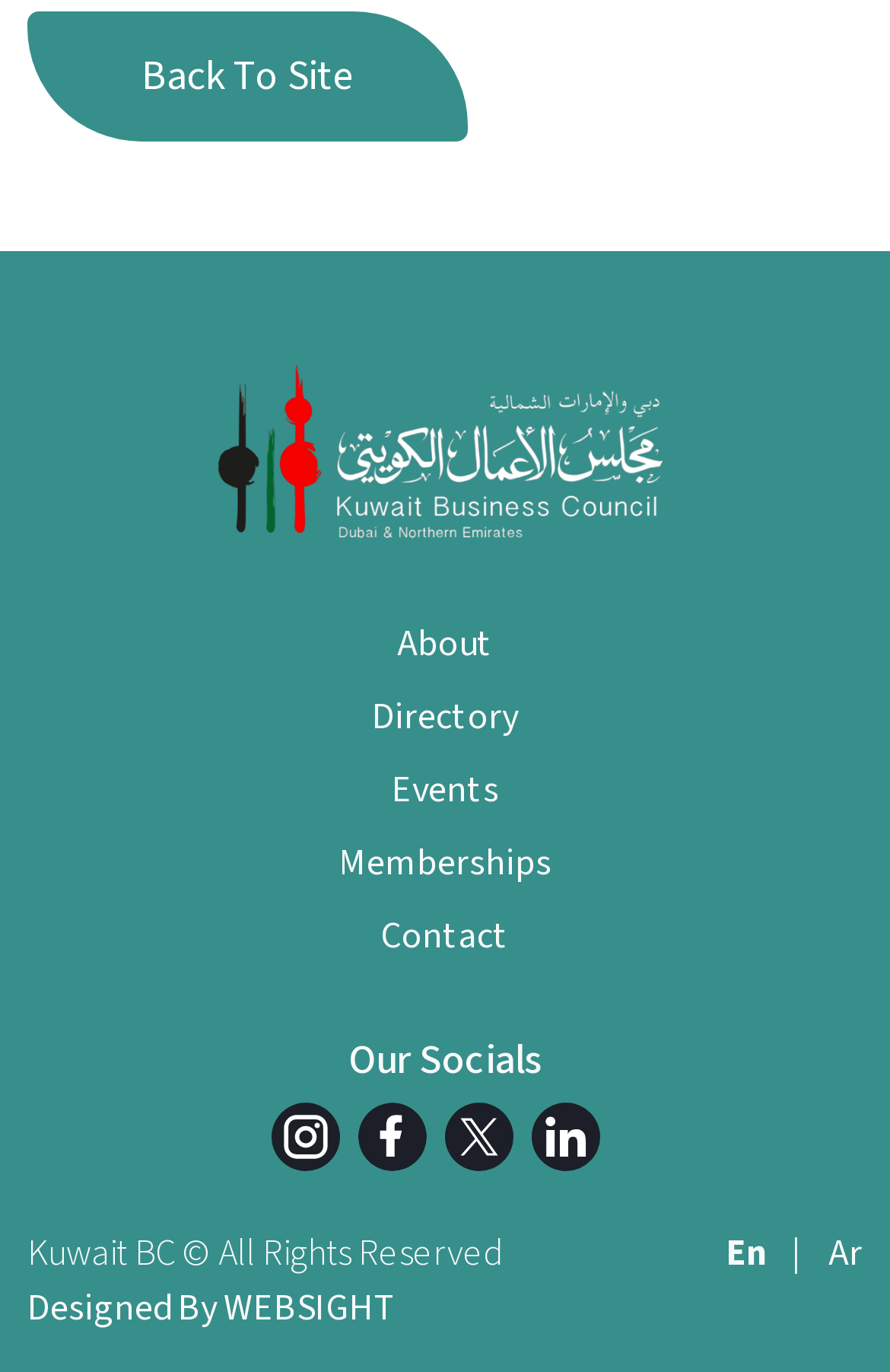With reference to the image, please provide a detailed answer to the following question: What is the language of the webpage?

The webpage has a language selection option at the bottom, which currently shows 'En' as the selected language, indicating that the webpage is in English.